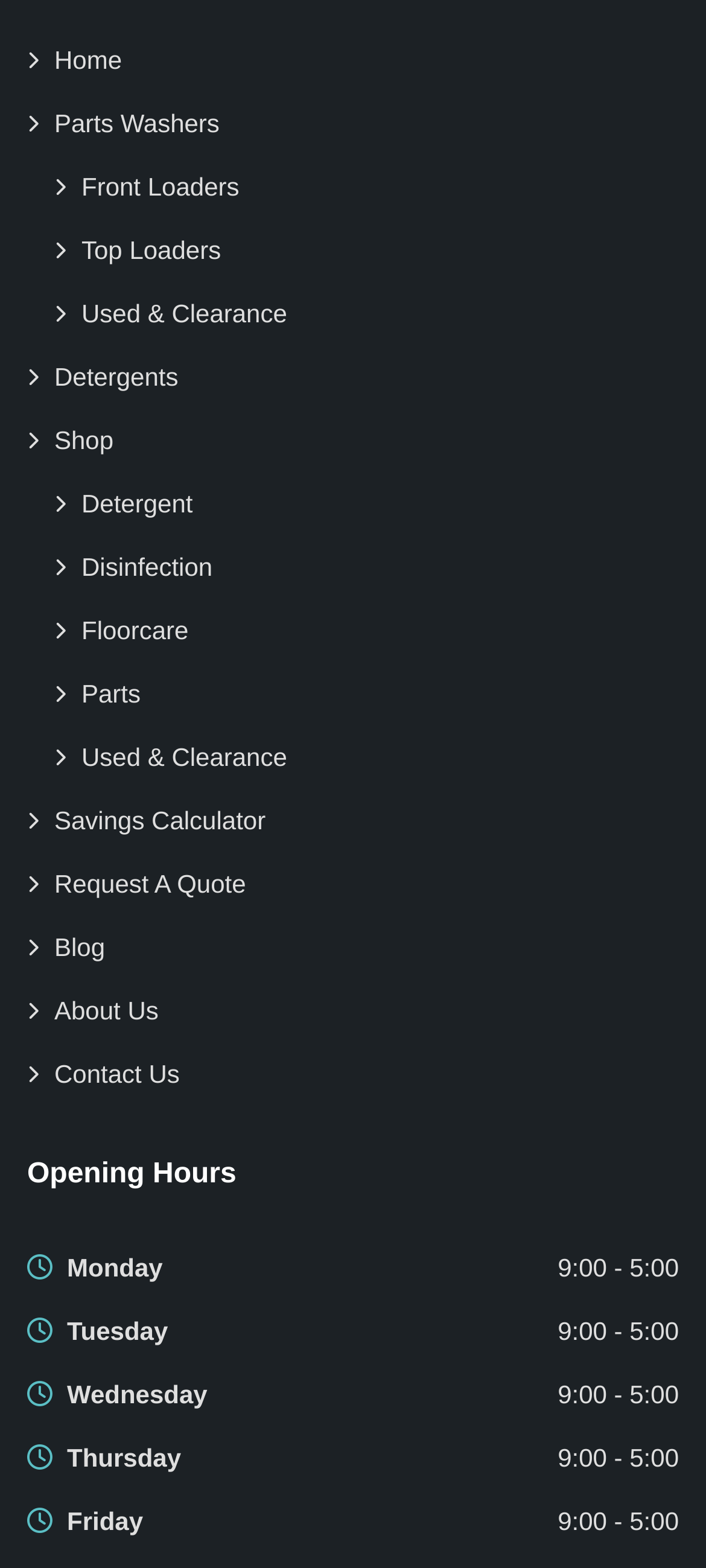Please find and report the bounding box coordinates of the element to click in order to perform the following action: "Read Blog". The coordinates should be expressed as four float numbers between 0 and 1, in the format [left, top, right, bottom].

[0.038, 0.591, 0.149, 0.618]